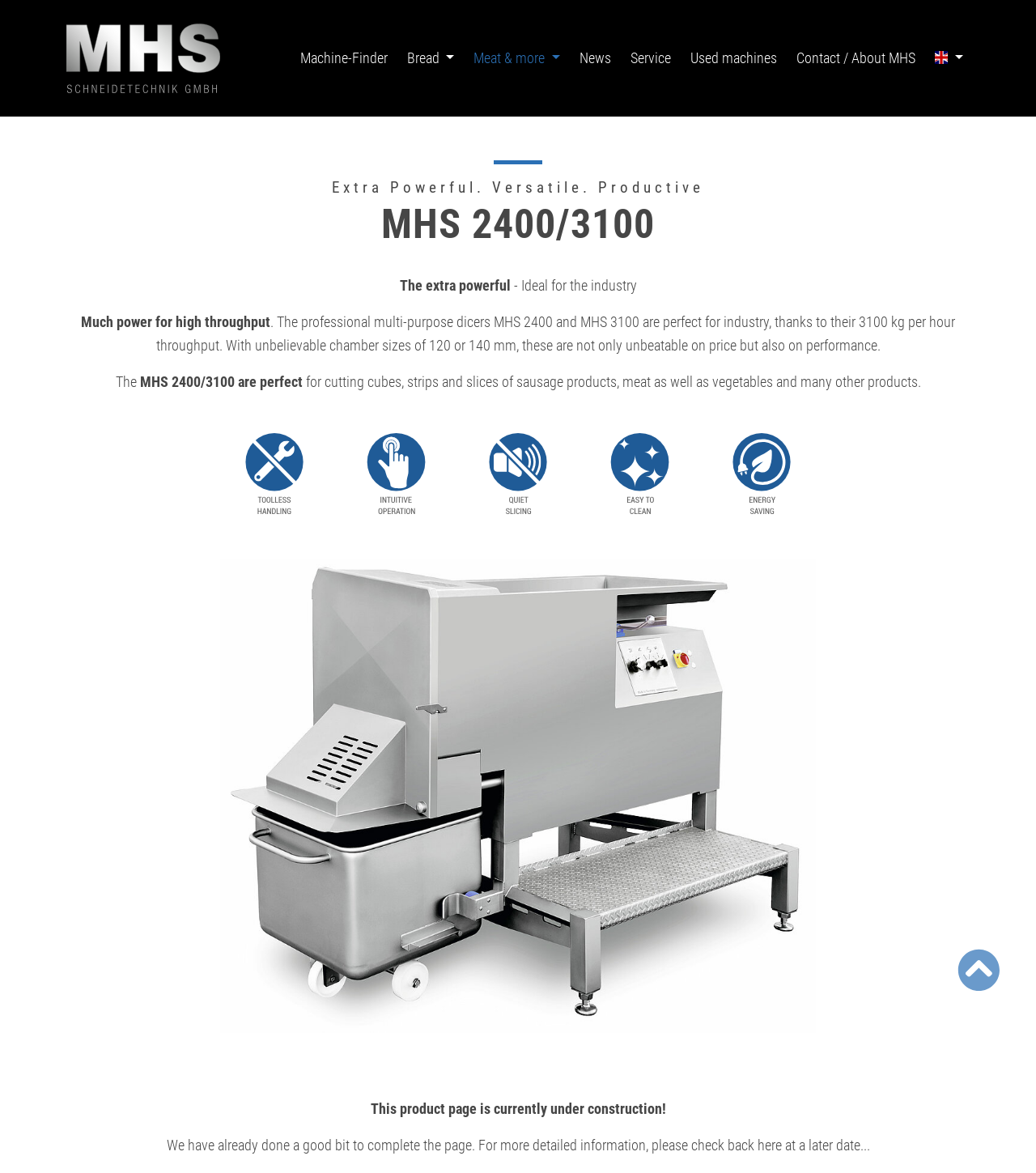Please identify the bounding box coordinates of the element's region that needs to be clicked to fulfill the following instruction: "Click on the Machine-Finder link". The bounding box coordinates should consist of four float numbers between 0 and 1, i.e., [left, top, right, bottom].

[0.277, 0.034, 0.38, 0.065]